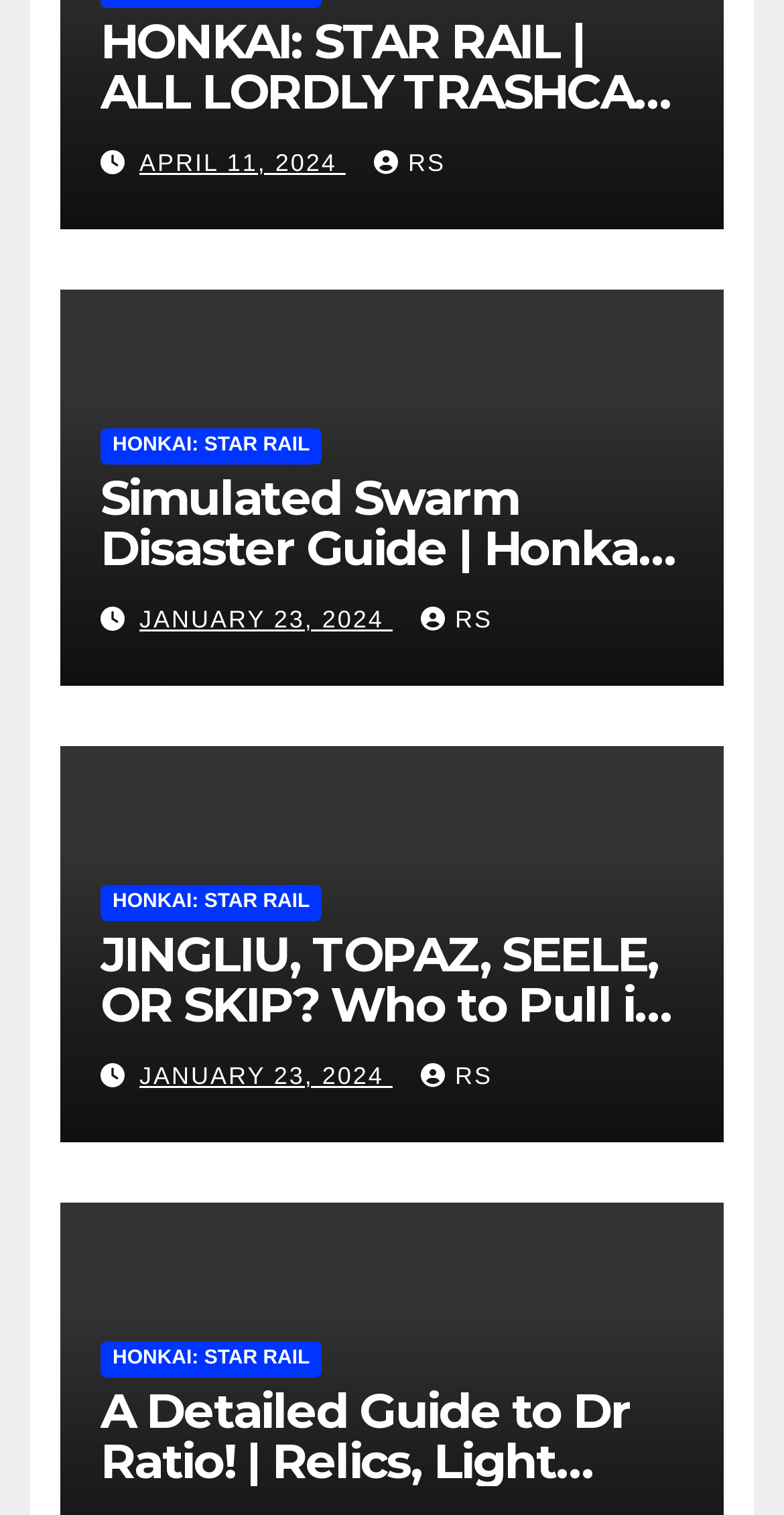Pinpoint the bounding box coordinates of the area that should be clicked to complete the following instruction: "Read the article about Simulated Swarm Disaster Guide". The coordinates must be given as four float numbers between 0 and 1, i.e., [left, top, right, bottom].

[0.128, 0.309, 0.863, 0.414]